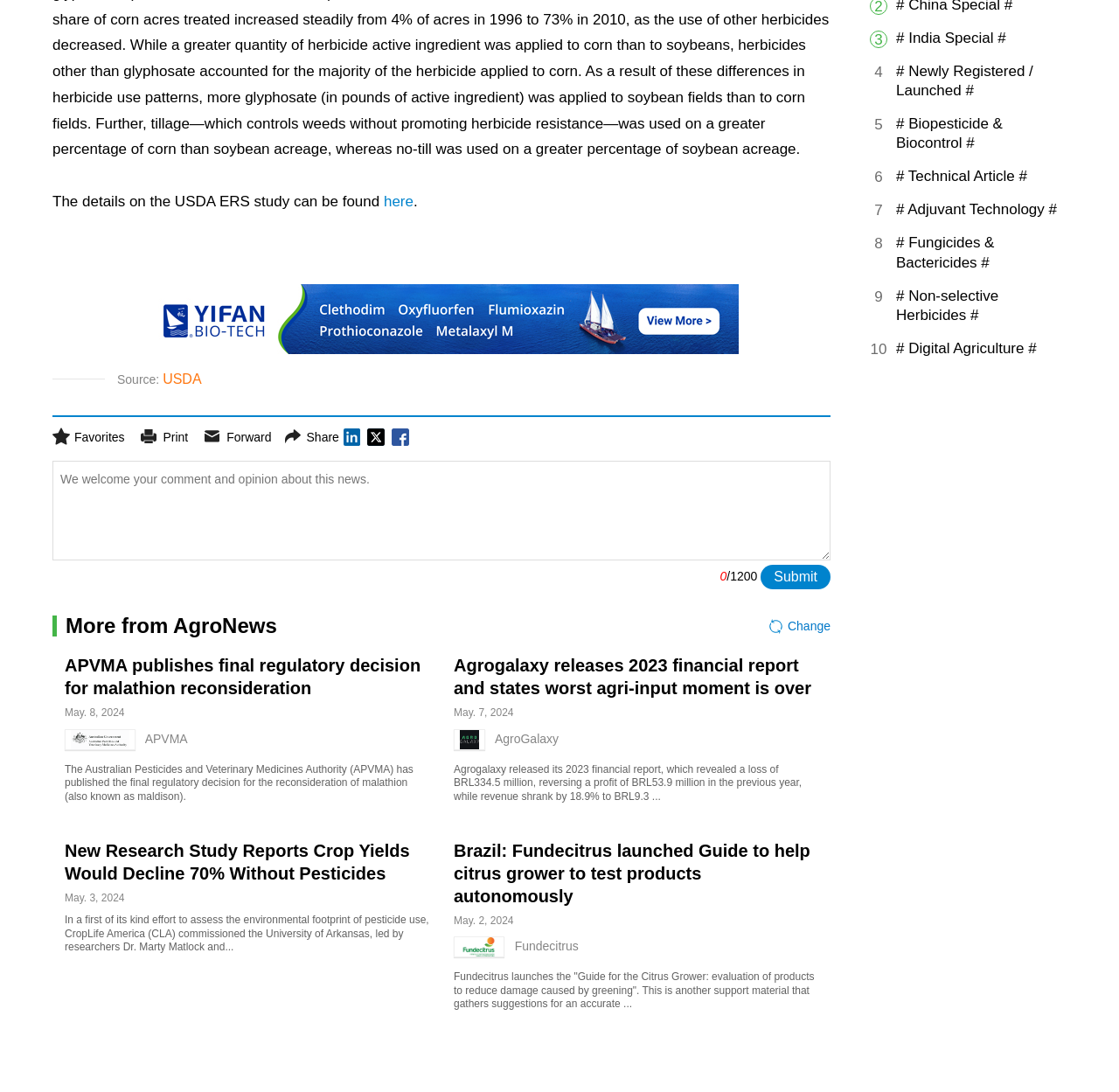With reference to the screenshot, provide a detailed response to the question below:
How many comments are there on this news?

The number of comments can be found by looking at the text '0' which is located below the 'Share' button and above the 'Submit' button, indicating that there are no comments on this news.